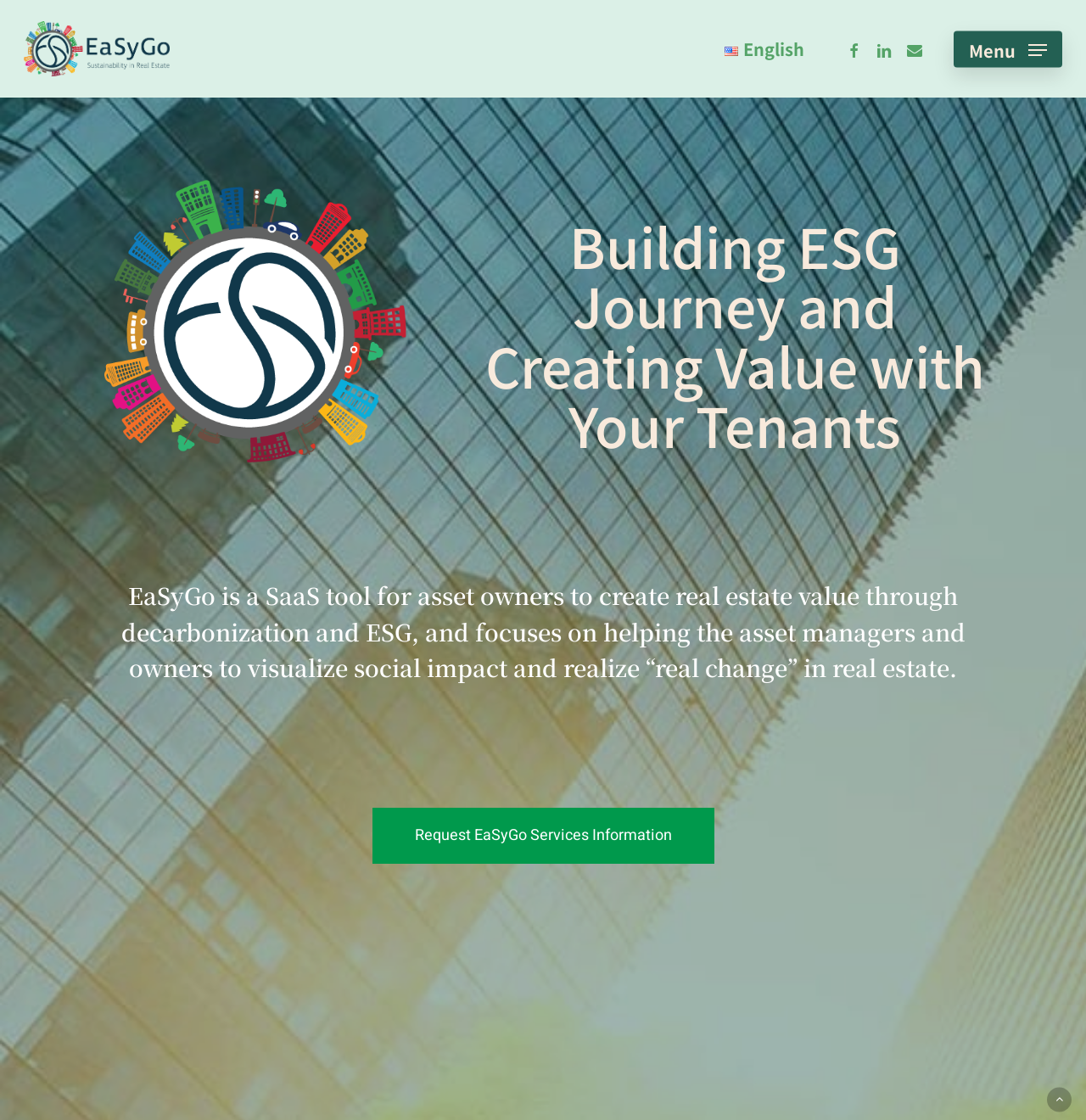Please identify the bounding box coordinates of the area I need to click to accomplish the following instruction: "Switch to English language".

[0.667, 0.035, 0.741, 0.052]